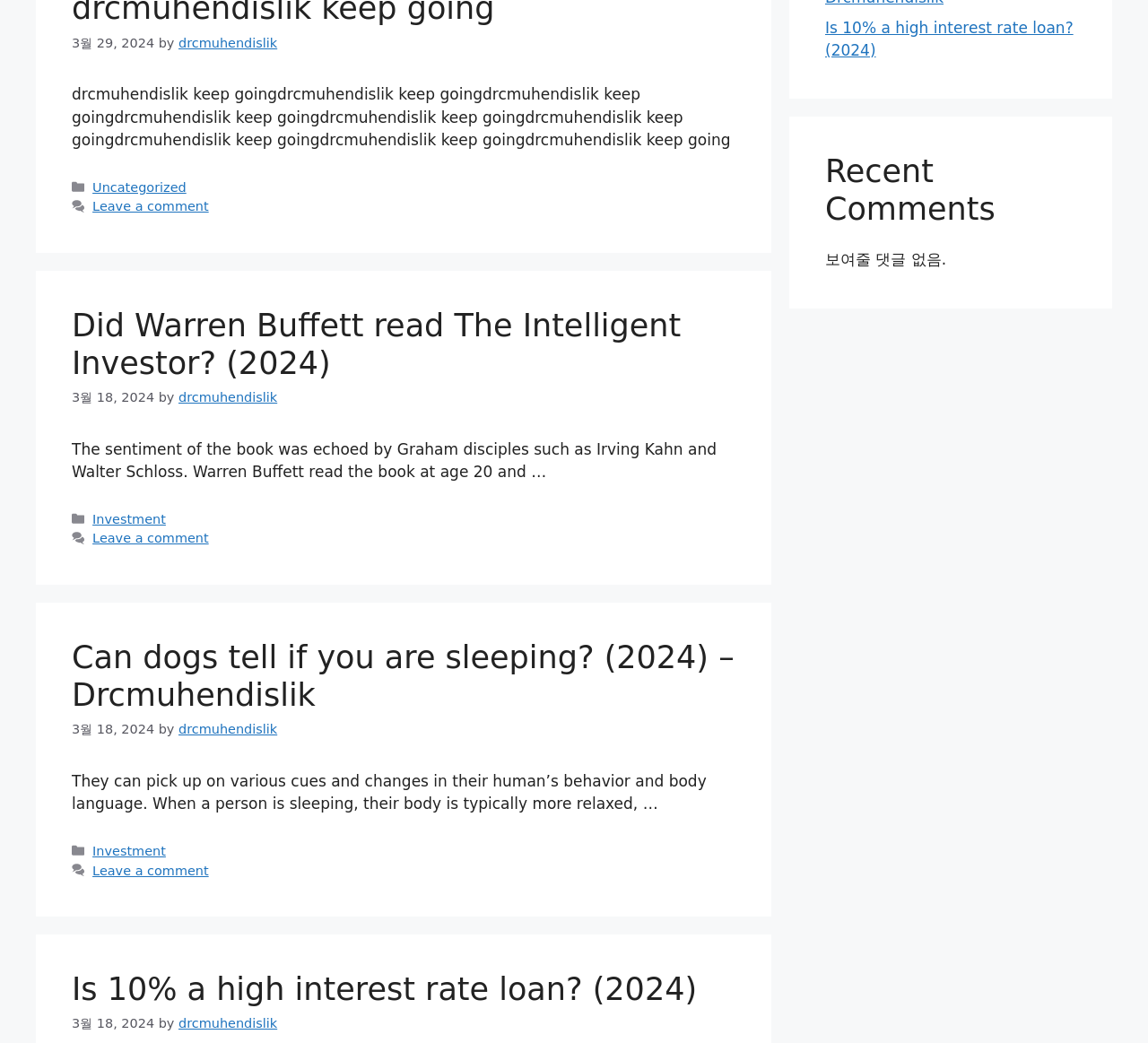Extract the bounding box coordinates of the UI element described by: "Virtual Calculator for GATE 2025". The coordinates should include four float numbers ranging from 0 to 1, e.g., [left, top, right, bottom].

None